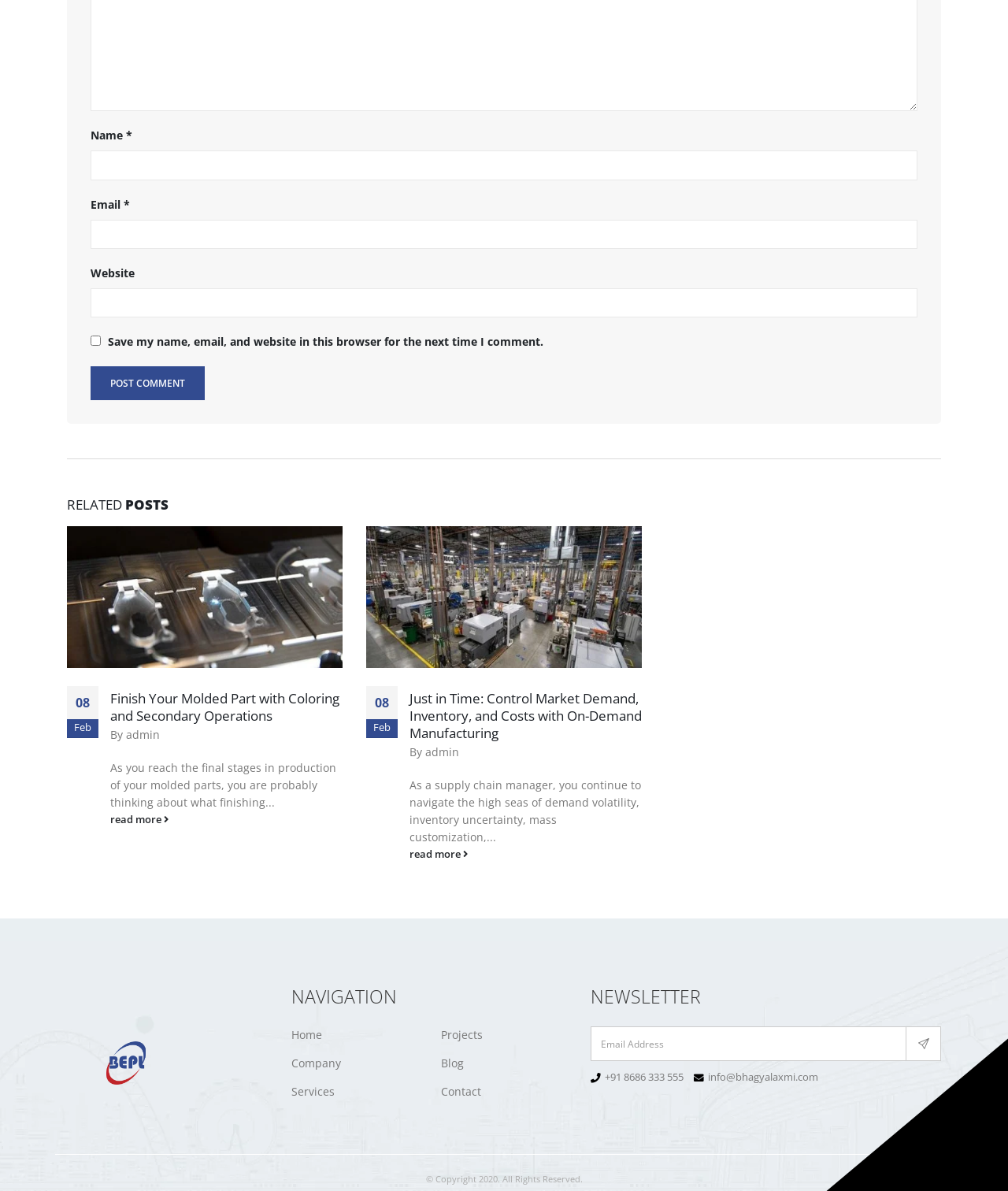Give the bounding box coordinates for the element described by: "More".

None